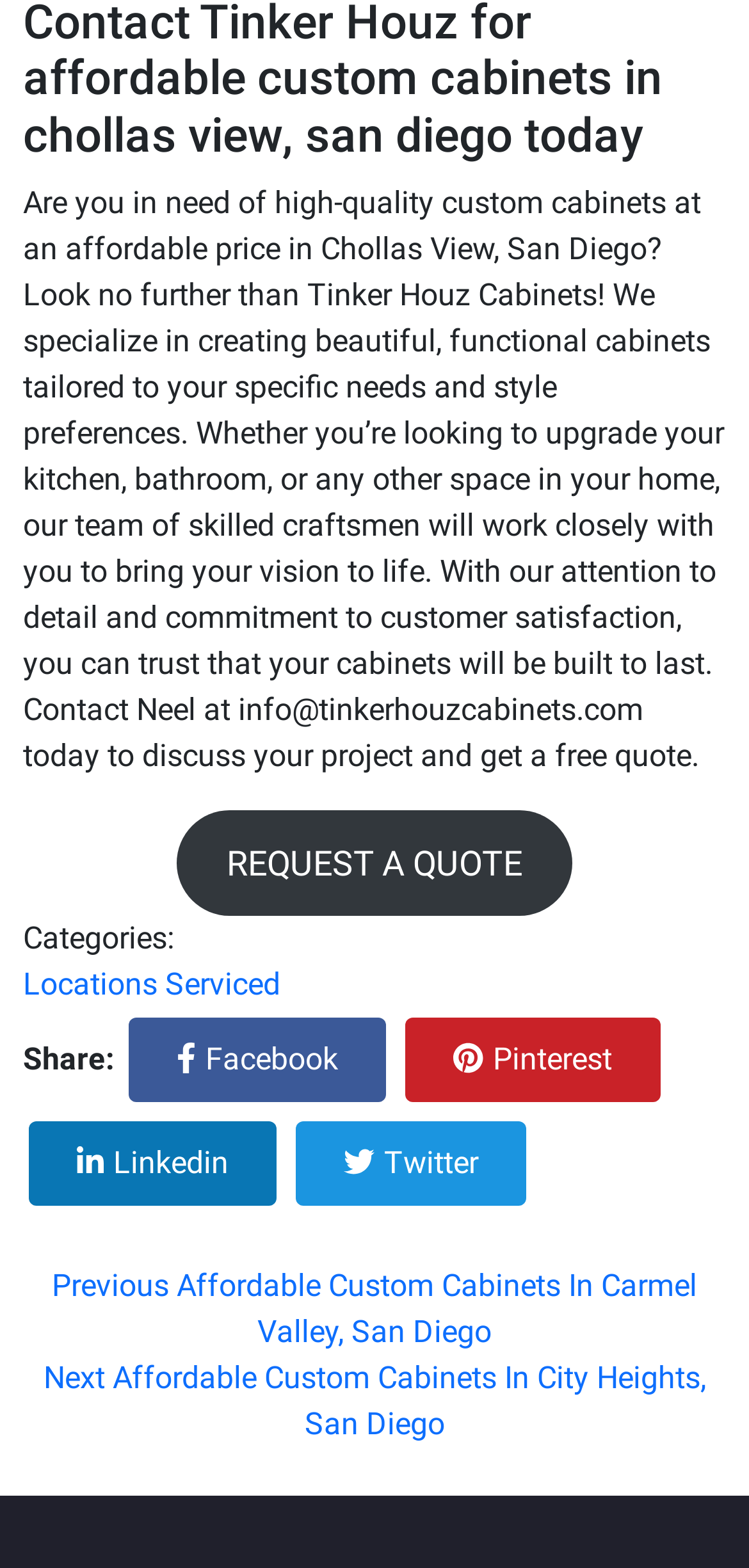Given the element description Linkedin, specify the bounding box coordinates of the corresponding UI element in the format (top-left x, top-left y, bottom-right x, bottom-right y). All values must be between 0 and 1.

[0.038, 0.715, 0.369, 0.768]